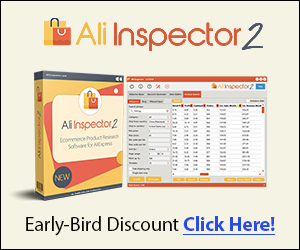Offer a thorough description of the image.

The image advertises "Ali Inspector 2," an essential software tool designed for eCommerce product research tailored for AliExpress. Featuring an eye-catching box design and a screenshot of the software interface, it highlights the functionalities that assist users in effectively analyzing products and market trends. The promotional text emphasizes an "Early-Bird Discount," encouraging immediate engagement. The overall design aims to capture attention and drive interest in enhancing eCommerce strategies through this specialized tool.